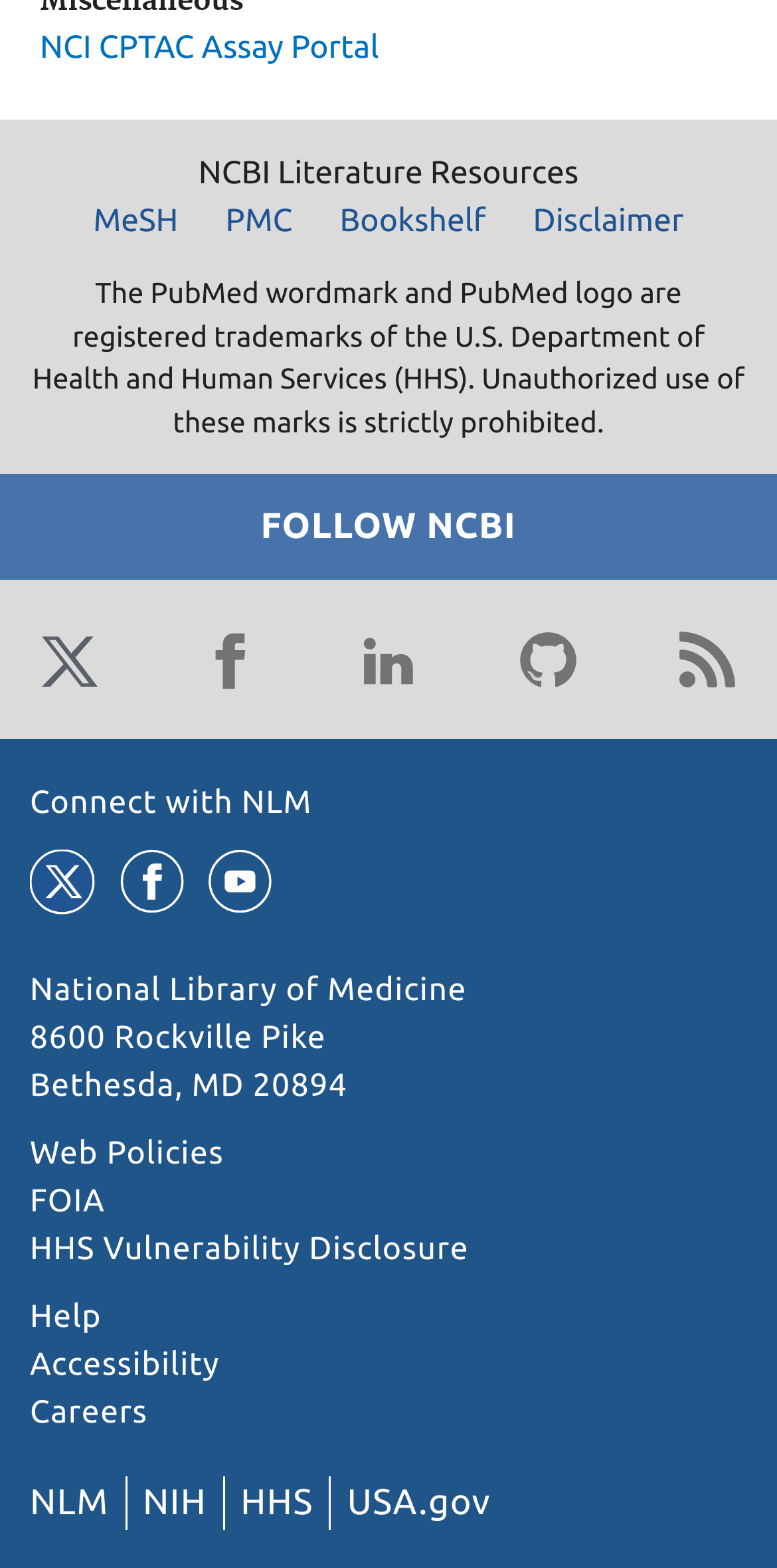Can you give a comprehensive explanation to the question given the content of the image?
What is the name of the portal?

The question asks for the name of the portal, which can be found in the link element with the text 'NCI CPTAC Assay Portal' at the top of the webpage.